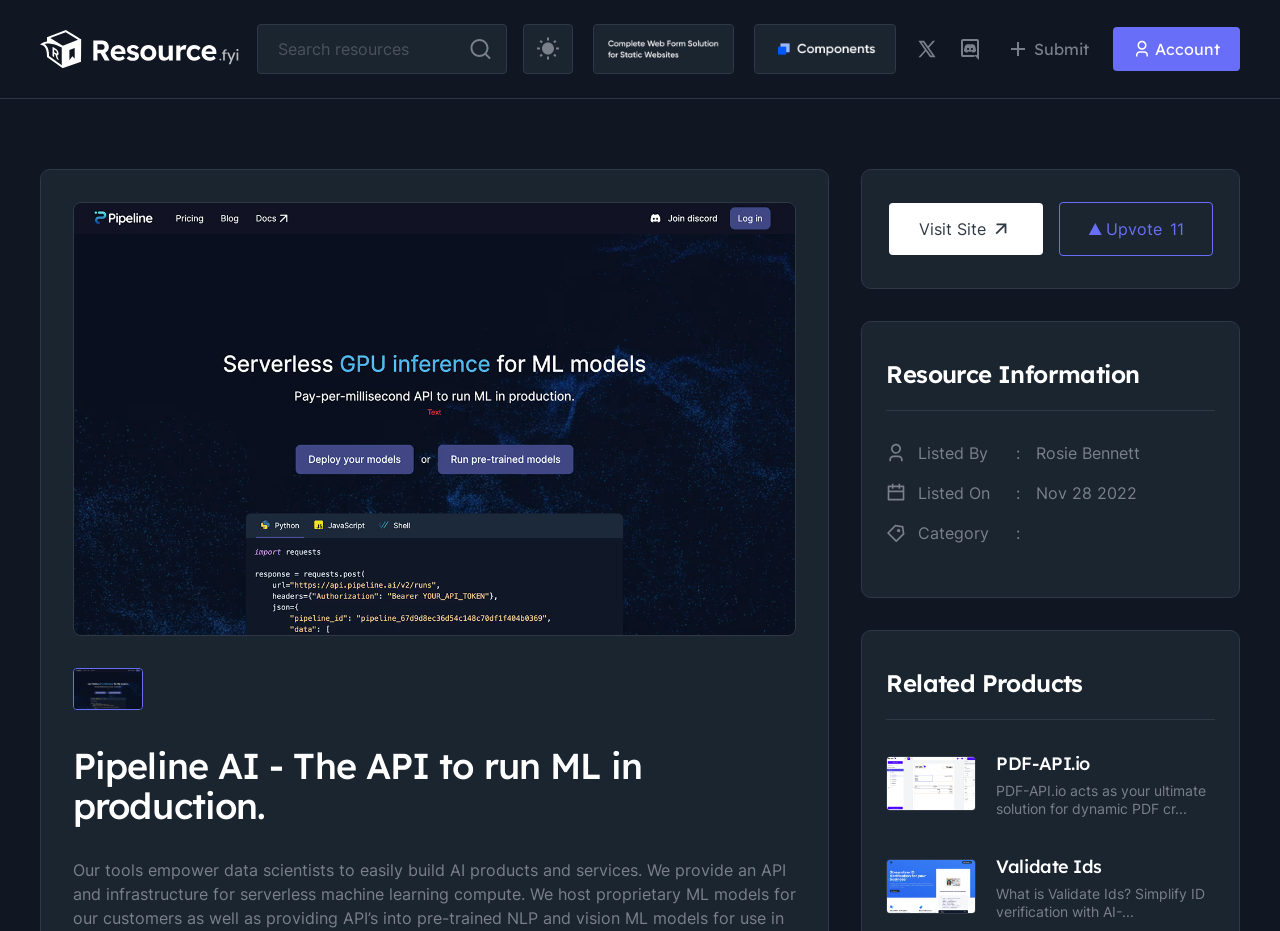Please provide a one-word or phrase answer to the question: 
How many related products are listed?

2